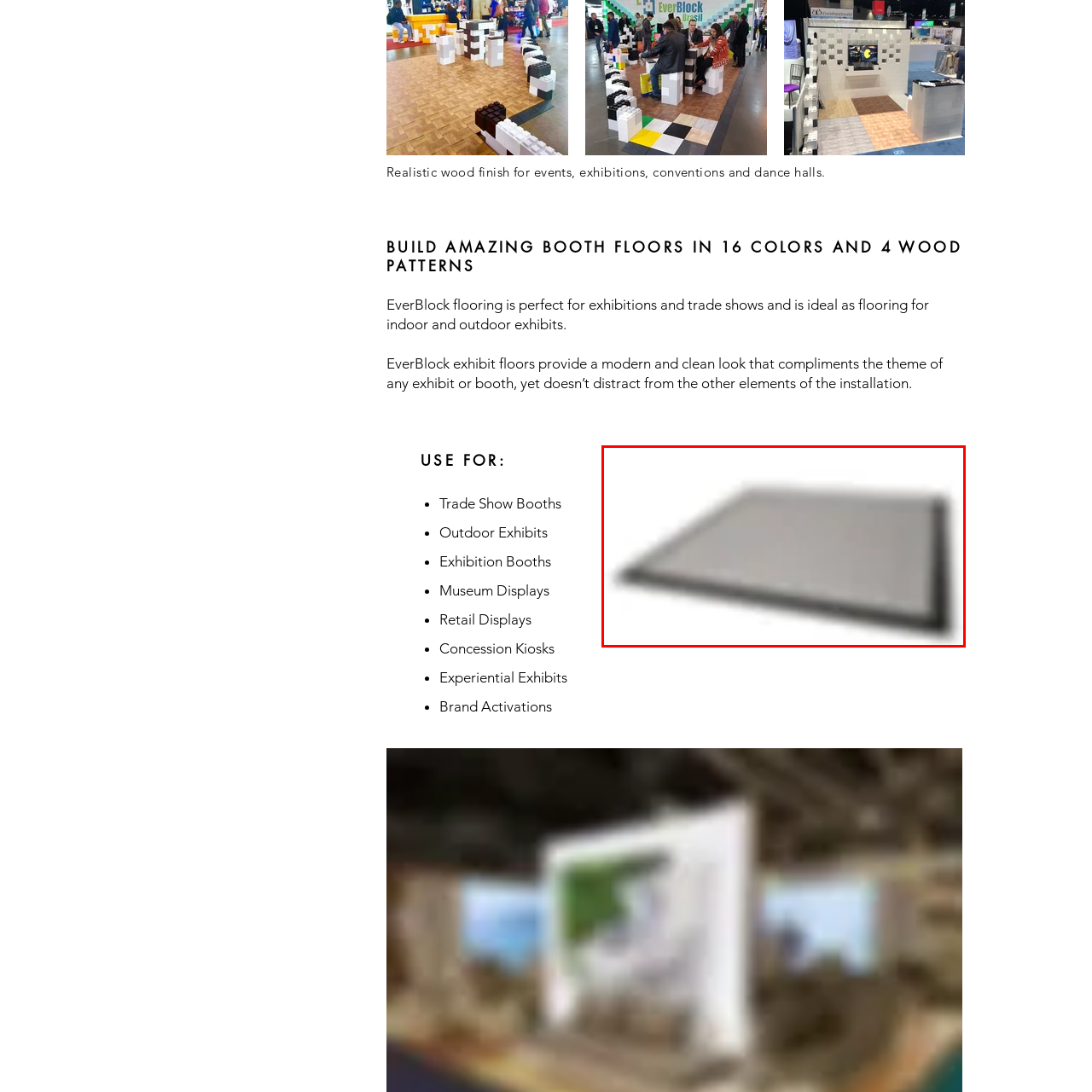Describe extensively the contents of the image within the red-bordered area.

The image features a sleek, modular exhibit floor that showcases a modern design, ideal for various settings such as trade shows, exhibitions, and events. This flooring solution is versatile, available in an array of colors and wood patterns, making it suitable for both indoor and outdoor exhibits. Its clean appearance complements the overall theme of exhibits without overwhelming other display elements. This specific flooring is particularly noted for enhancing trade show booths, museum displays, retail environments, and experiential installations, offering a polished yet functional surface for diverse applications.